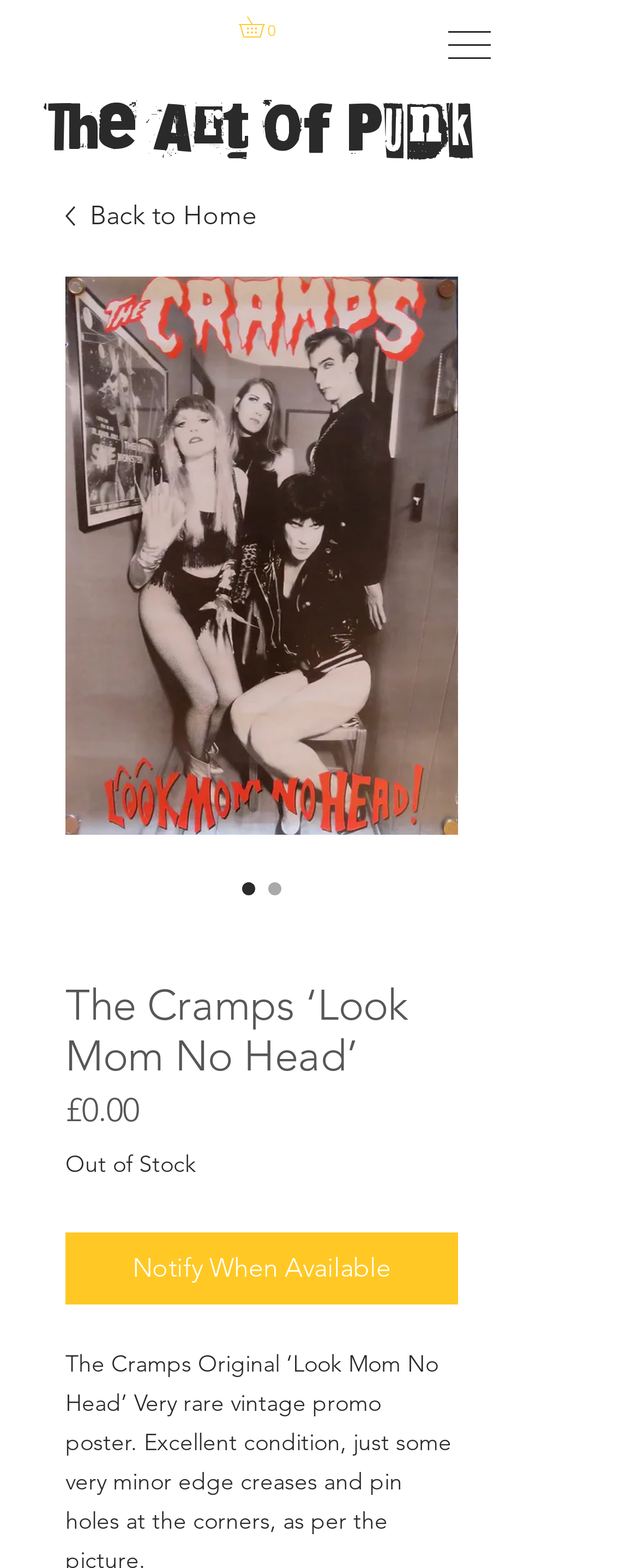How many items are in the cart?
Provide a thorough and detailed answer to the question.

There are 0 items in the cart, as indicated by the text 'Cart with 0 items' on the webpage.